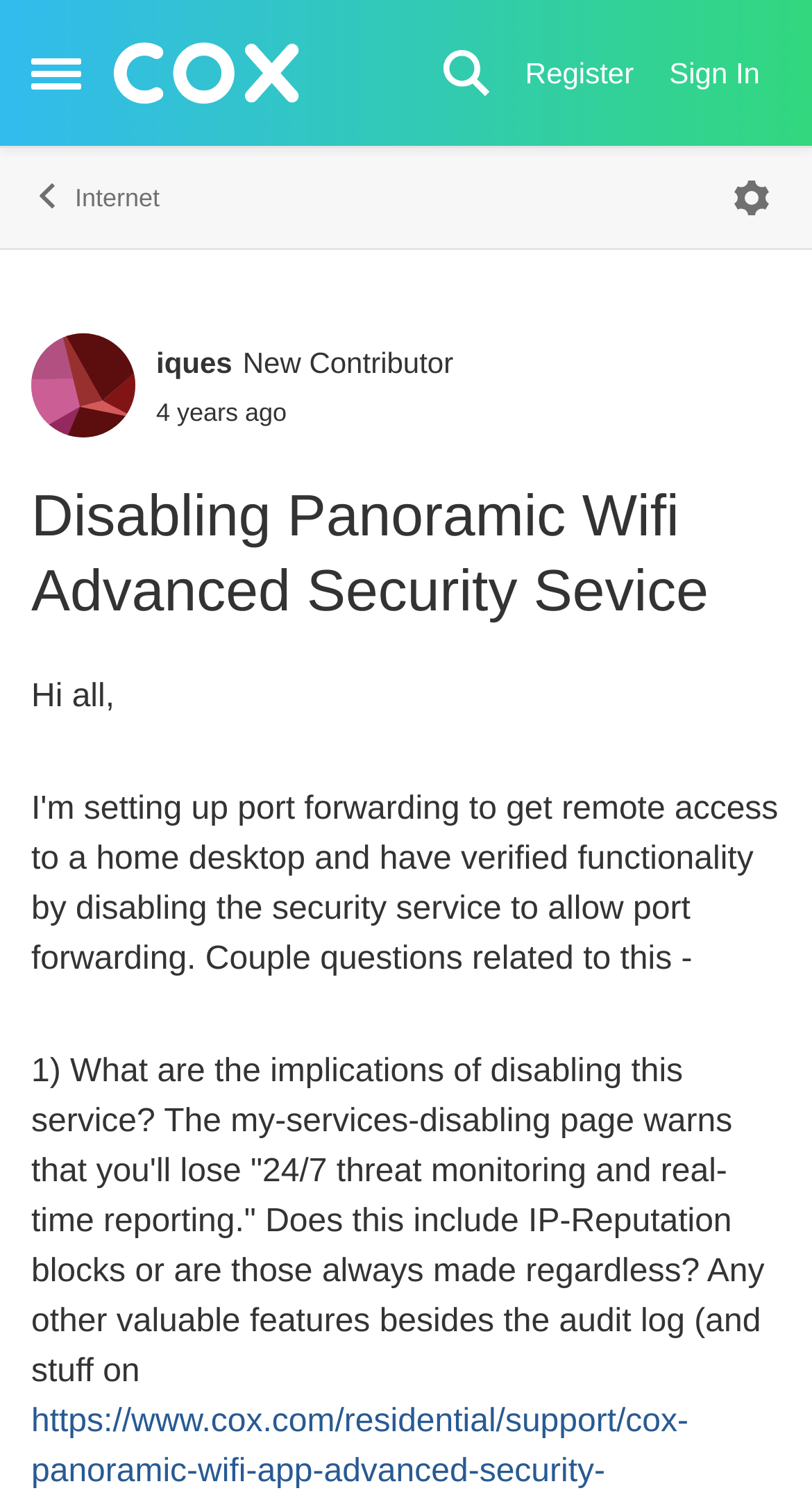Please reply to the following question using a single word or phrase: 
What is the name of the author who started the discussion?

iques